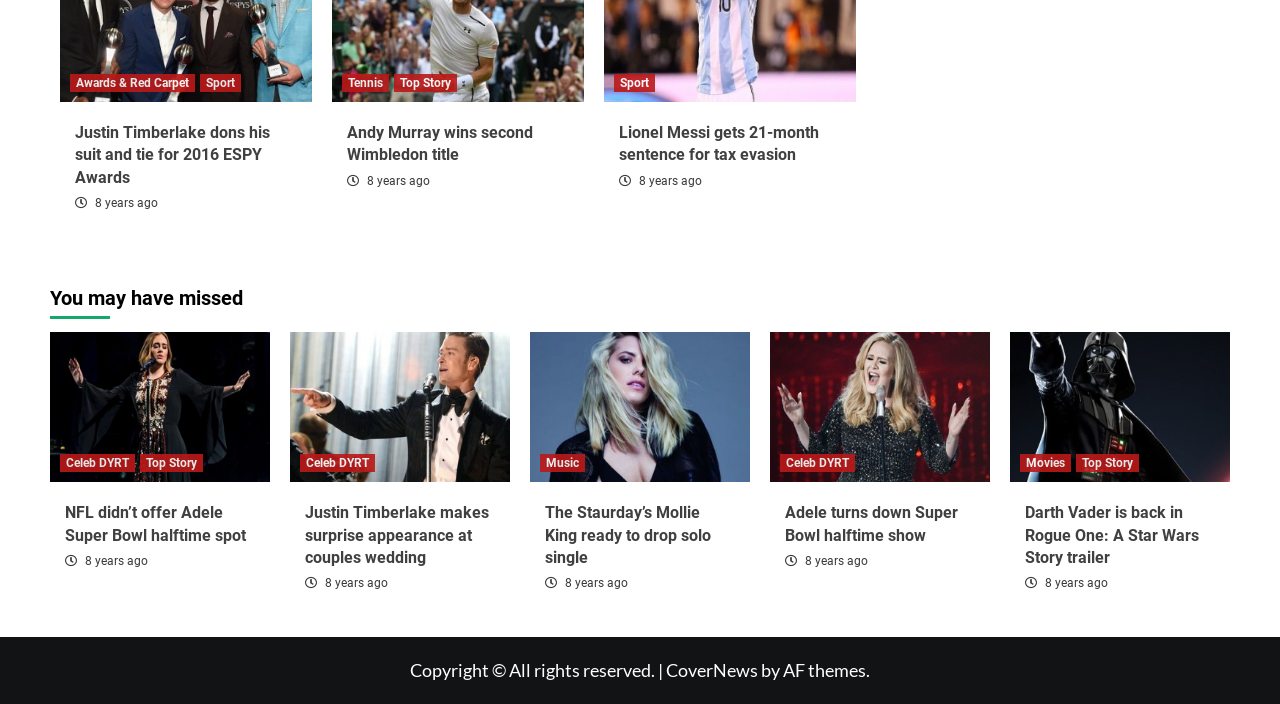Select the bounding box coordinates of the element I need to click to carry out the following instruction: "Check out Celeb DYRT".

[0.047, 0.645, 0.105, 0.671]